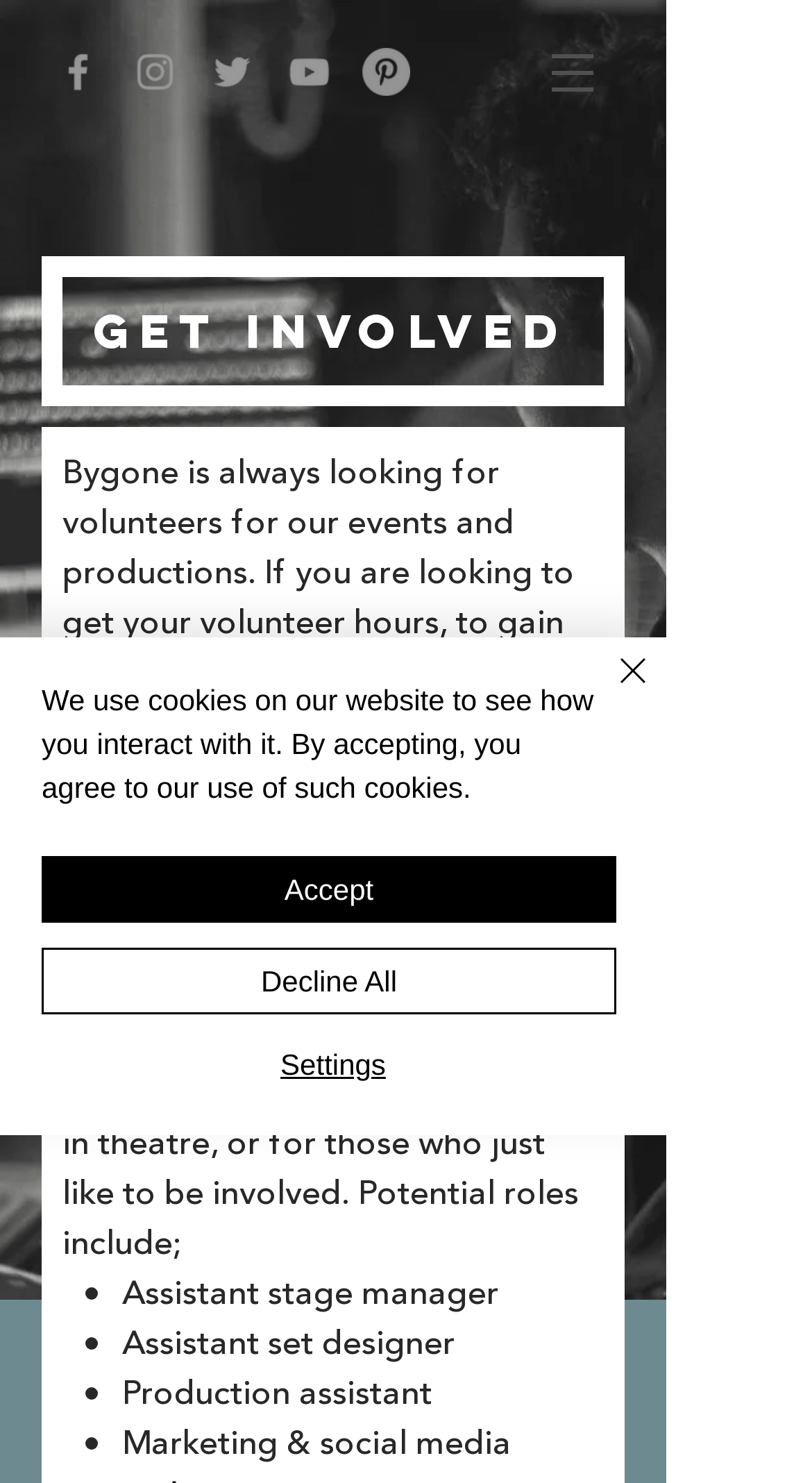Please specify the bounding box coordinates for the clickable region that will help you carry out the instruction: "View the Assistant stage manager role".

[0.151, 0.855, 0.615, 0.889]